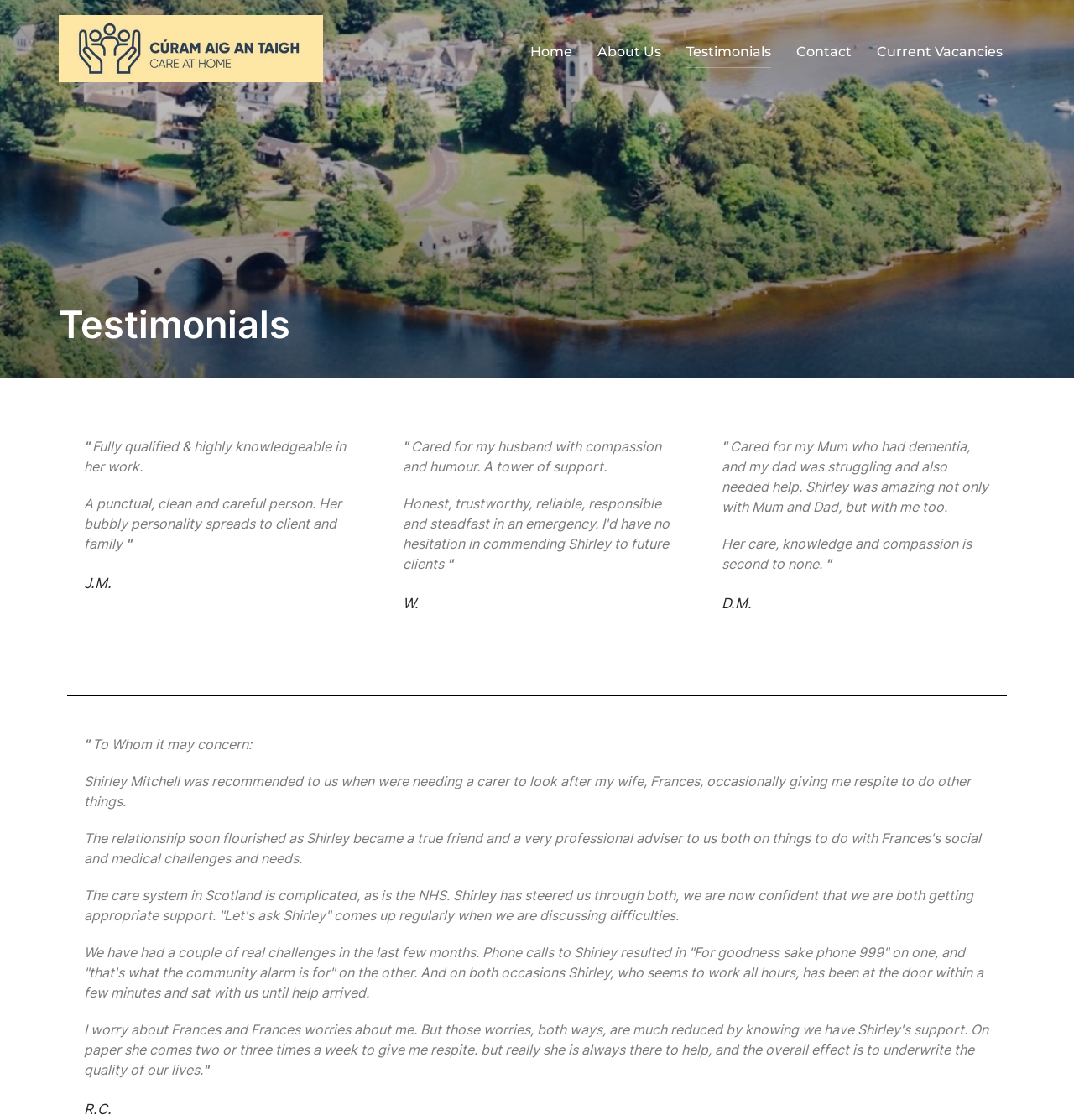What is the profession of the person mentioned in the testimonials?
Look at the image and construct a detailed response to the question.

The profession of the person mentioned in the testimonials is a 'Carer' which is implied by the context of the testimonials, where they are describing the care and support provided by the person, Shirley Mitchell.